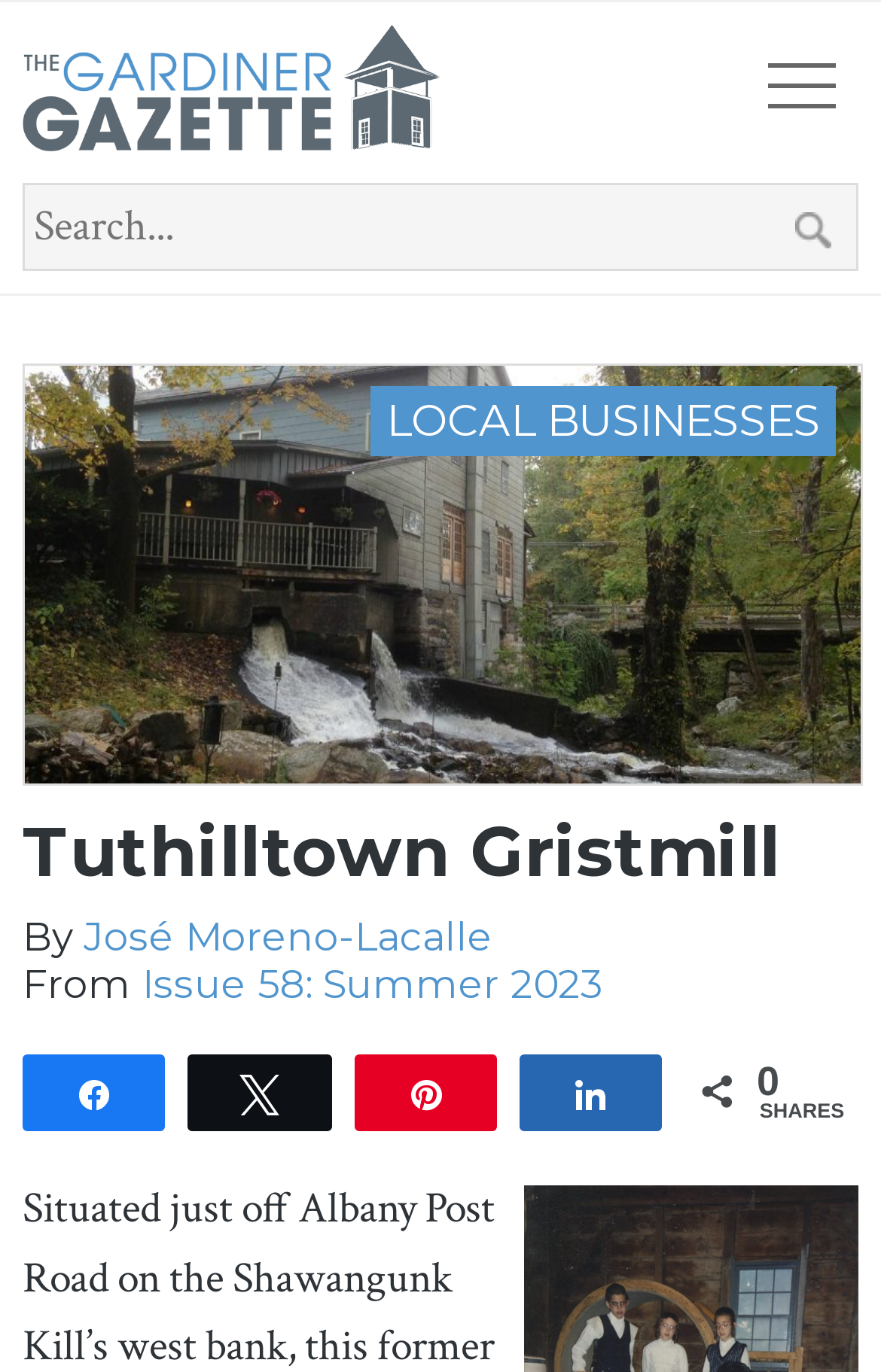Respond with a single word or phrase:
What is the issue number of the publication?

Issue 58